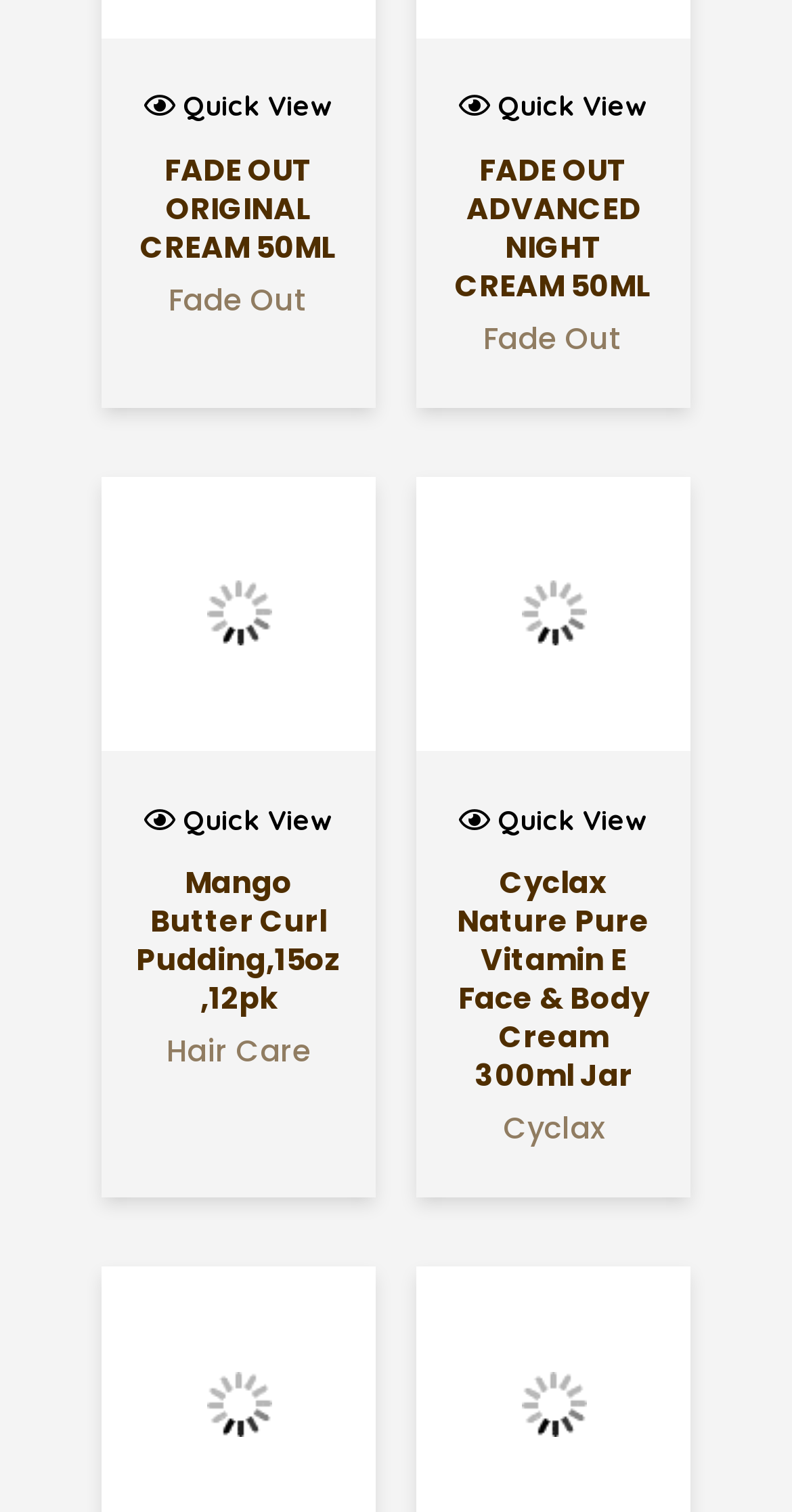Identify the bounding box coordinates of the part that should be clicked to carry out this instruction: "View product details of Cyclax Nature Pure Vitamin E Face & Body Cream 300ml Jar".

[0.568, 0.572, 0.83, 0.725]